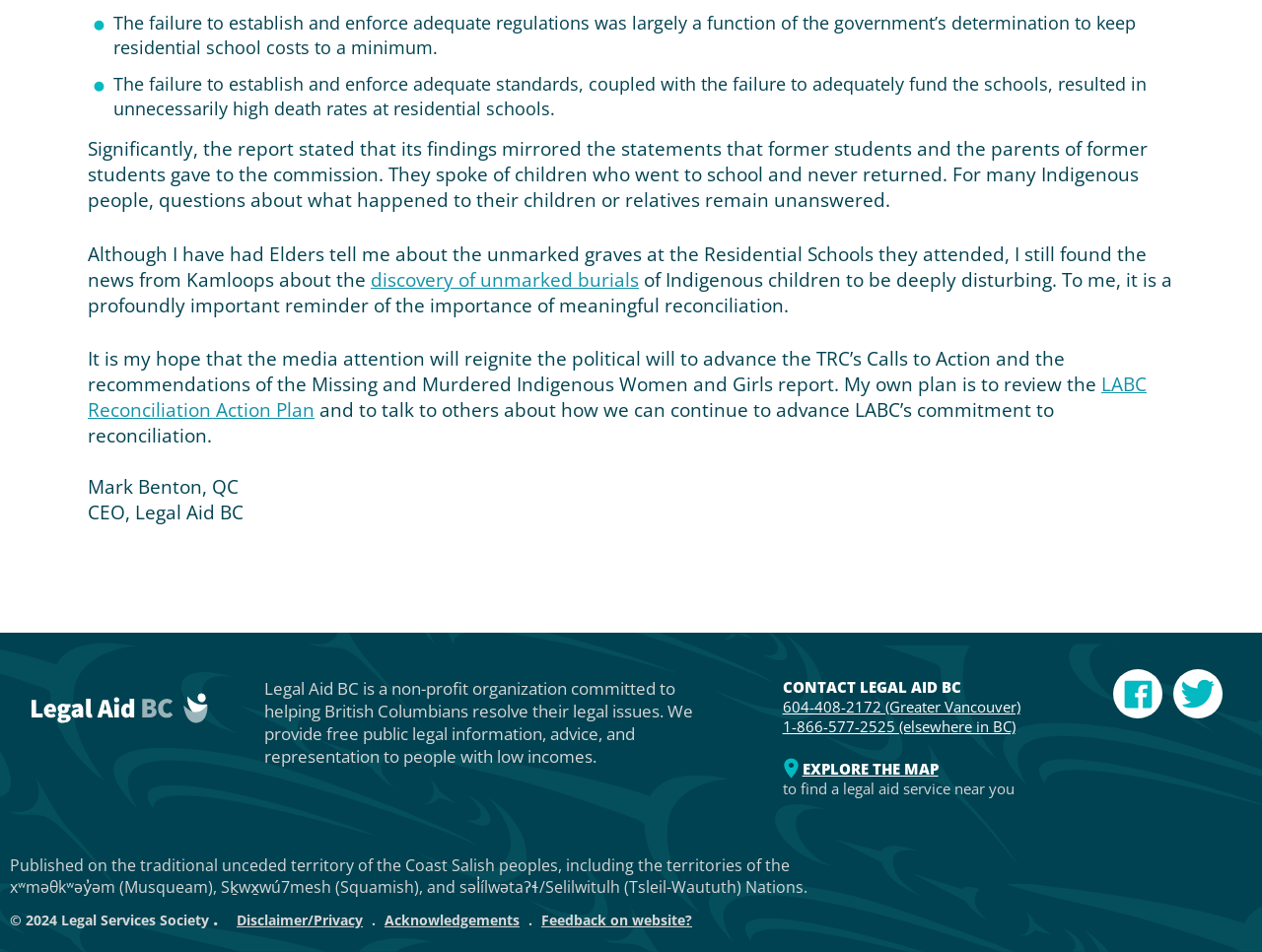What is the purpose of the organization?
Give a single word or phrase answer based on the content of the image.

Helping British Columbians resolve legal issues